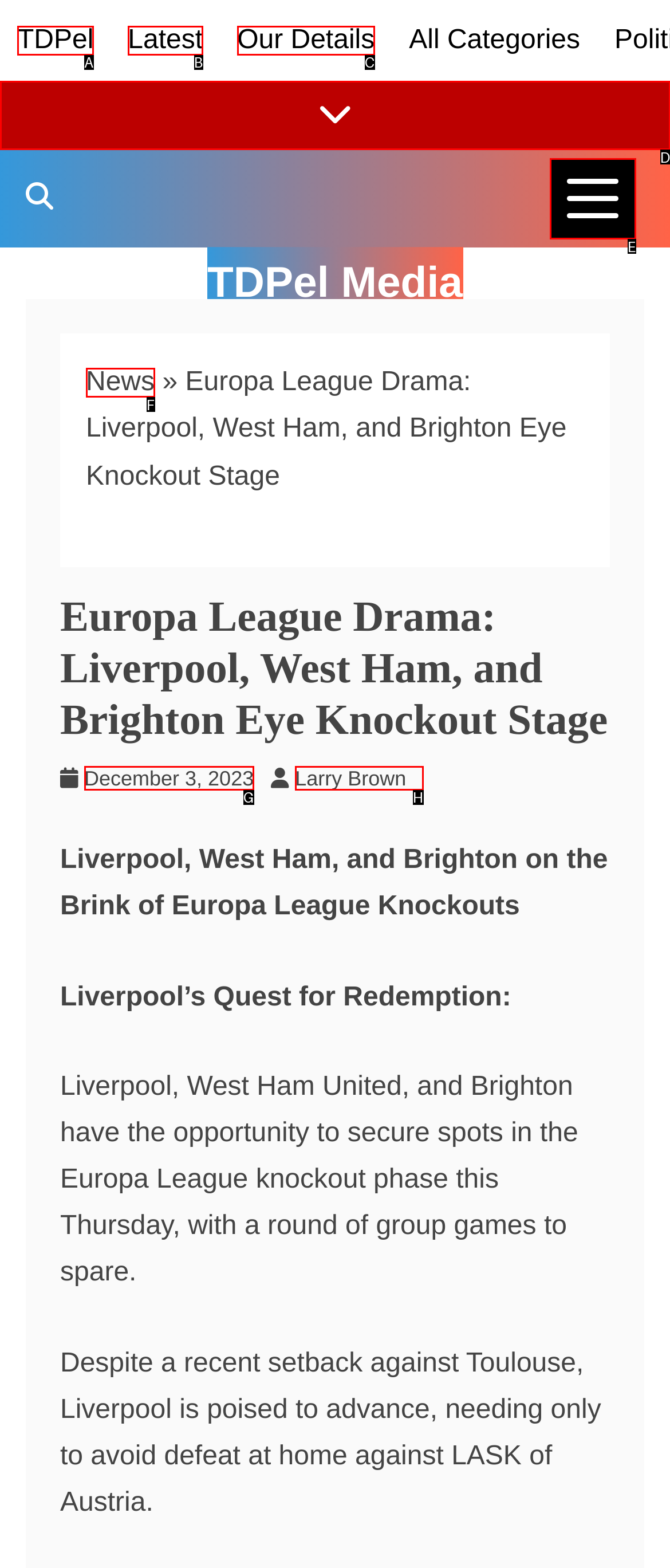Select the HTML element that best fits the description: TDPel
Respond with the letter of the correct option from the choices given.

A